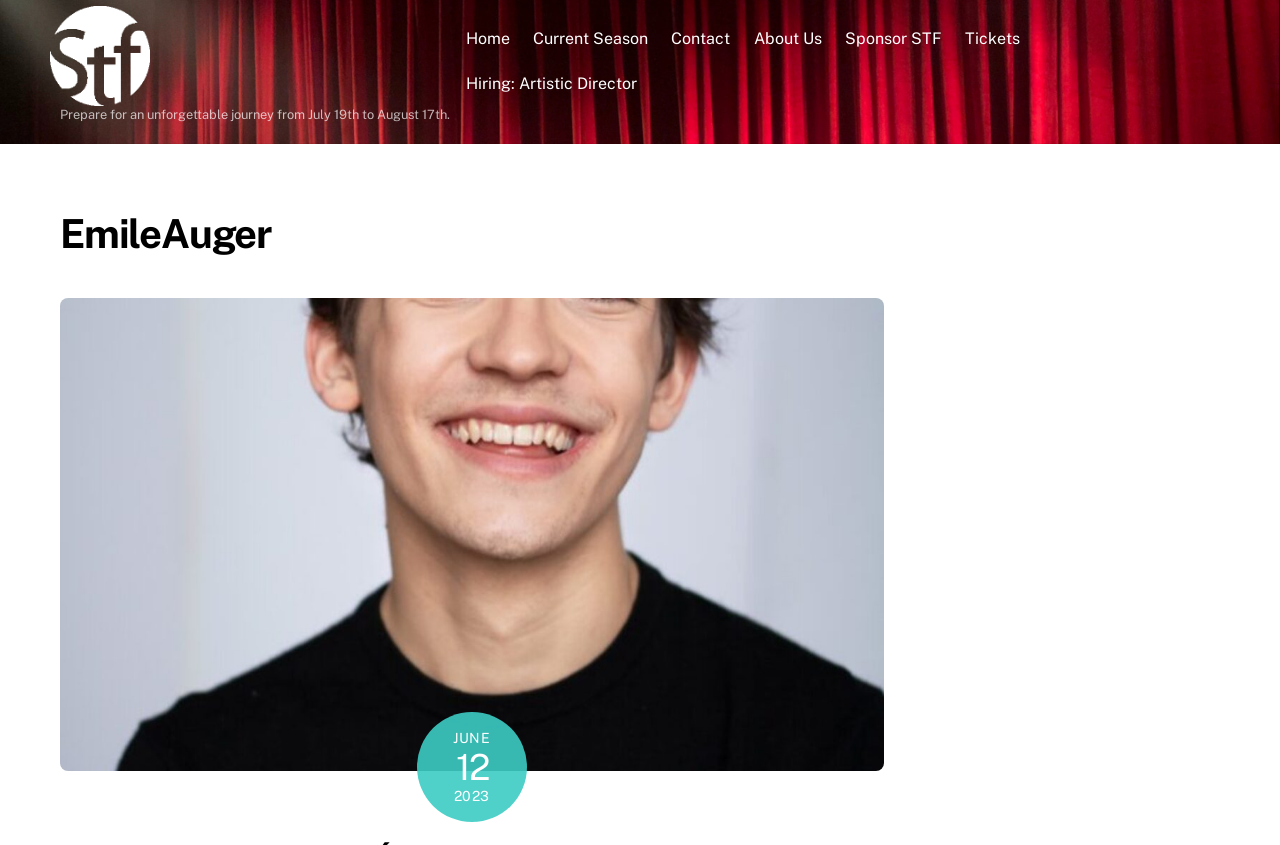Please examine the image and provide a detailed answer to the question: What is the name of the festival?

The name of the festival can be found in the top-left corner of the webpage, where it is written as 'Stephenville Theatre Festival' in a link and an image.